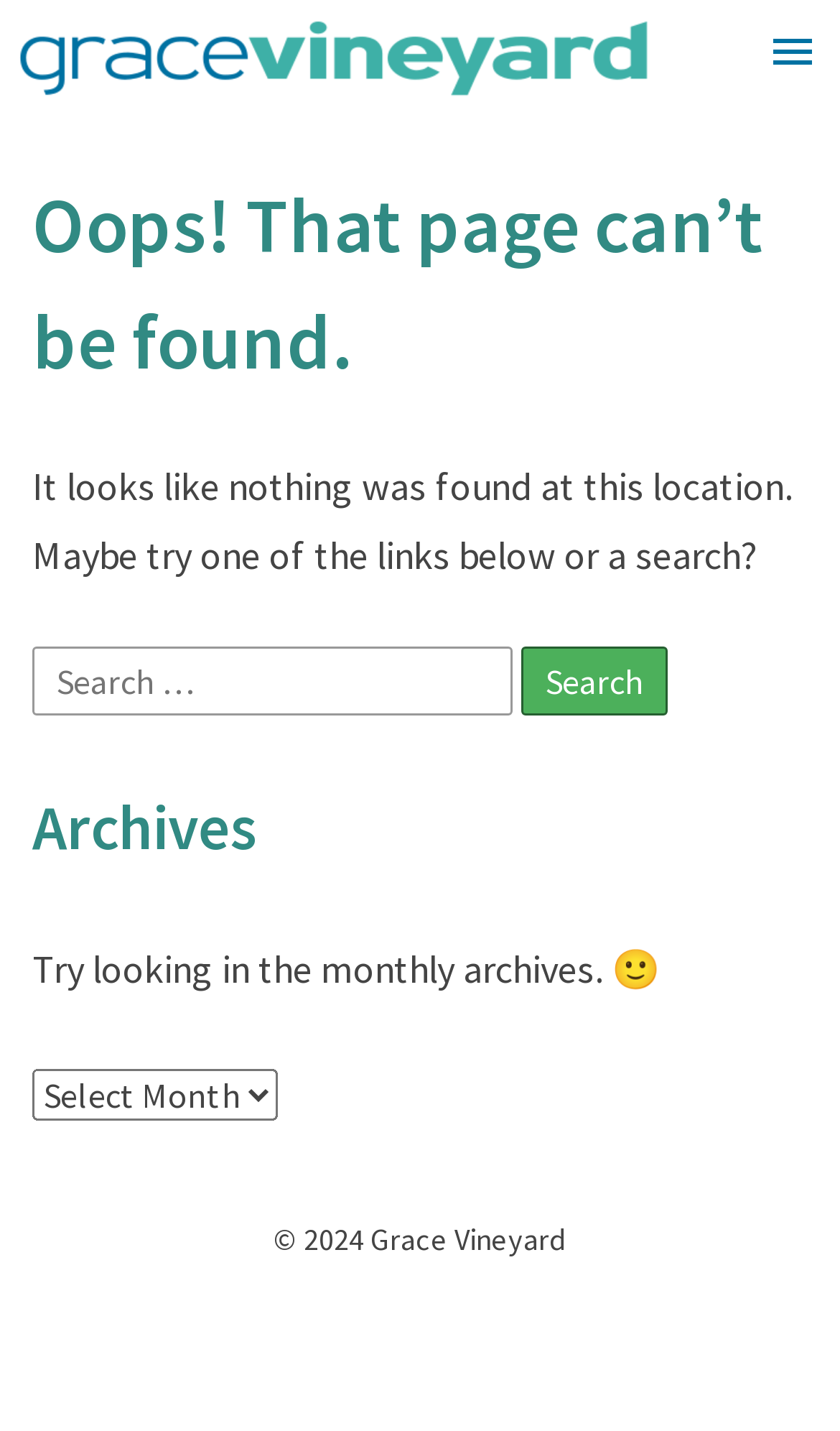Identify the bounding box coordinates of the clickable region to carry out the given instruction: "Click the Home link".

[0.764, 0.075, 0.985, 0.128]